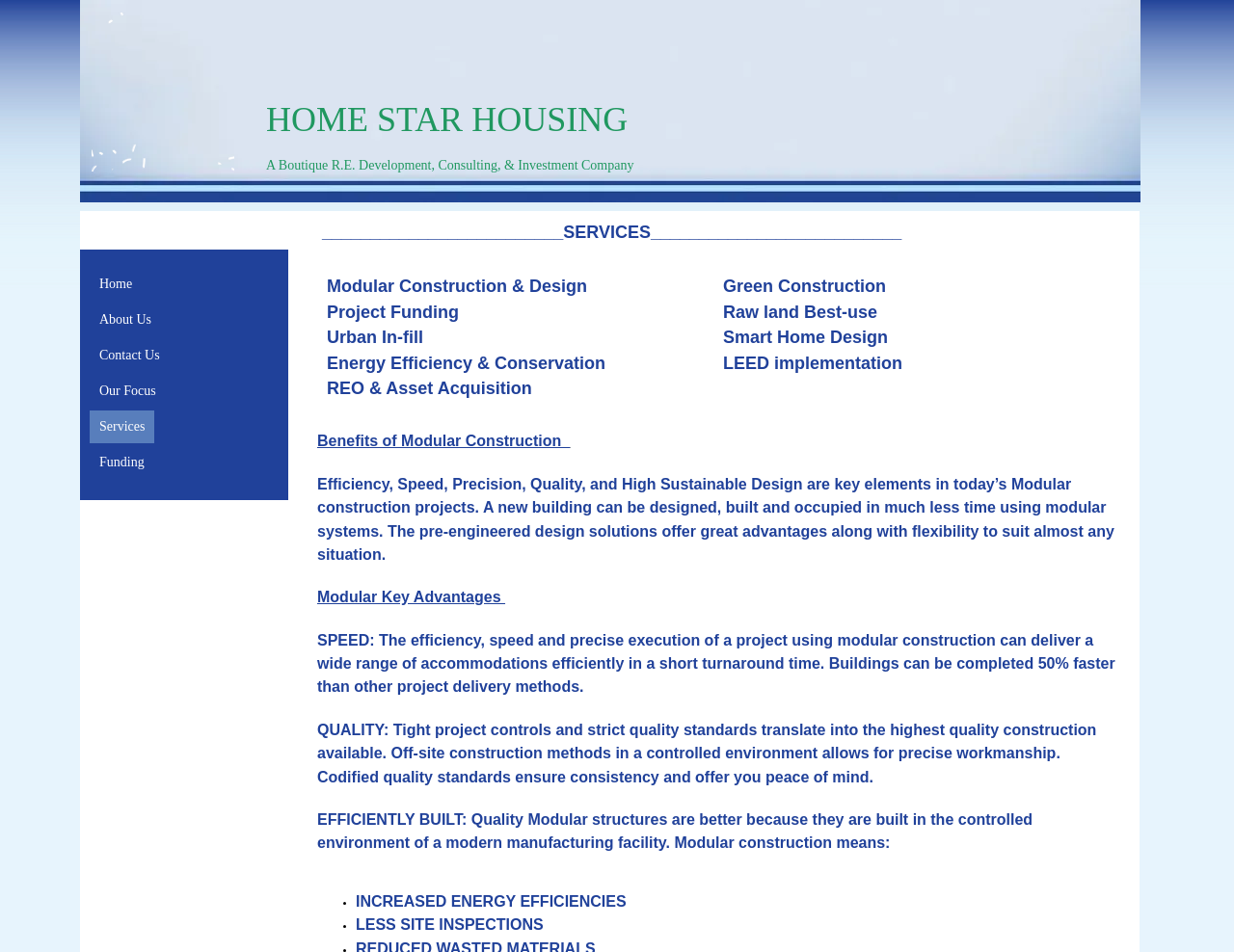Given the description Services, predict the bounding box coordinates of the UI element. Ensure the coordinates are in the format (top-left x, top-left y, bottom-right x, bottom-right y) and all values are between 0 and 1.

[0.073, 0.431, 0.125, 0.466]